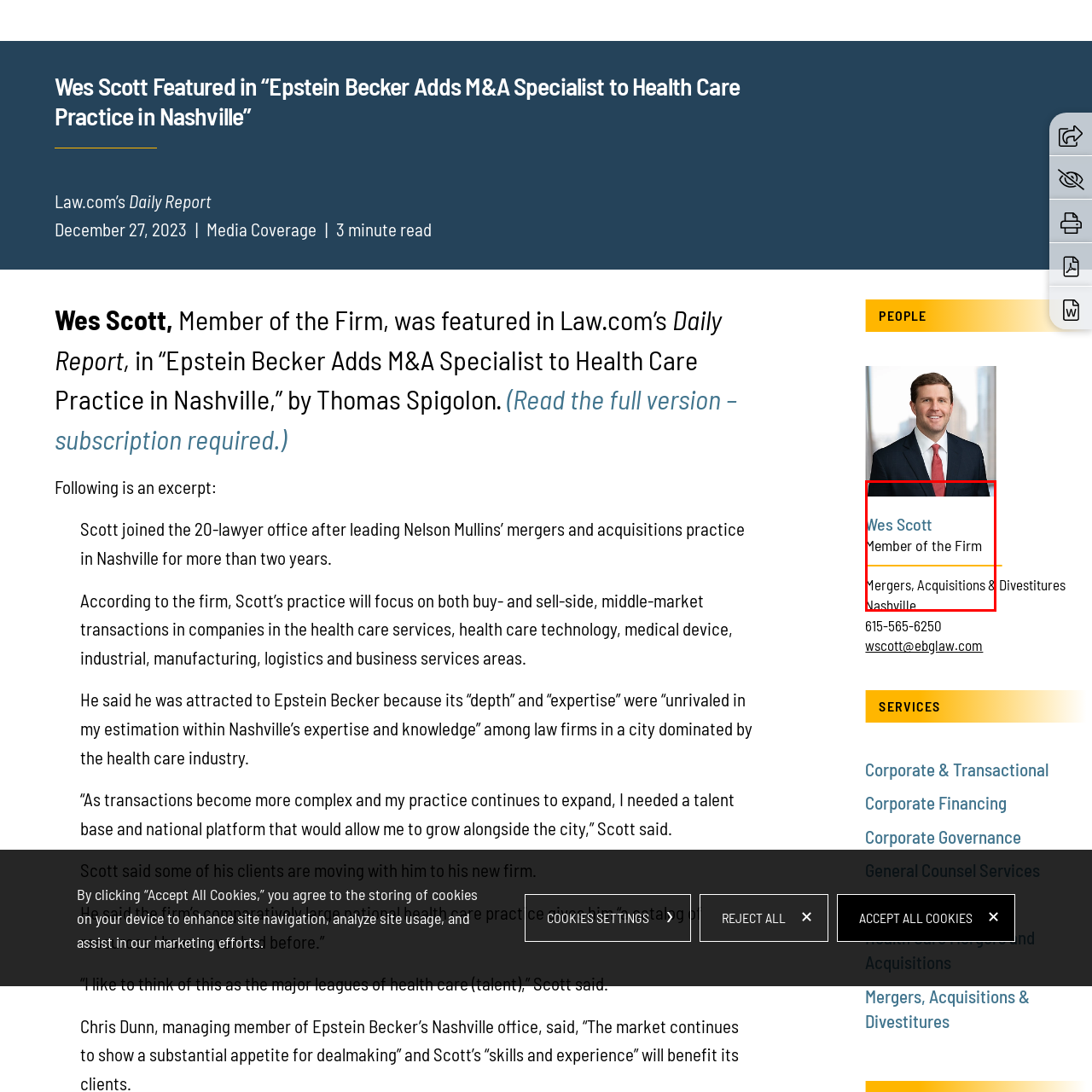In which industry does Wes Scott specialize?
Inspect the image inside the red bounding box and provide a detailed answer drawing from the visual content.

According to the caption, Wes Scott's specialization is in navigating complex transactions in the health care industry, indicating that he focuses on this particular sector.